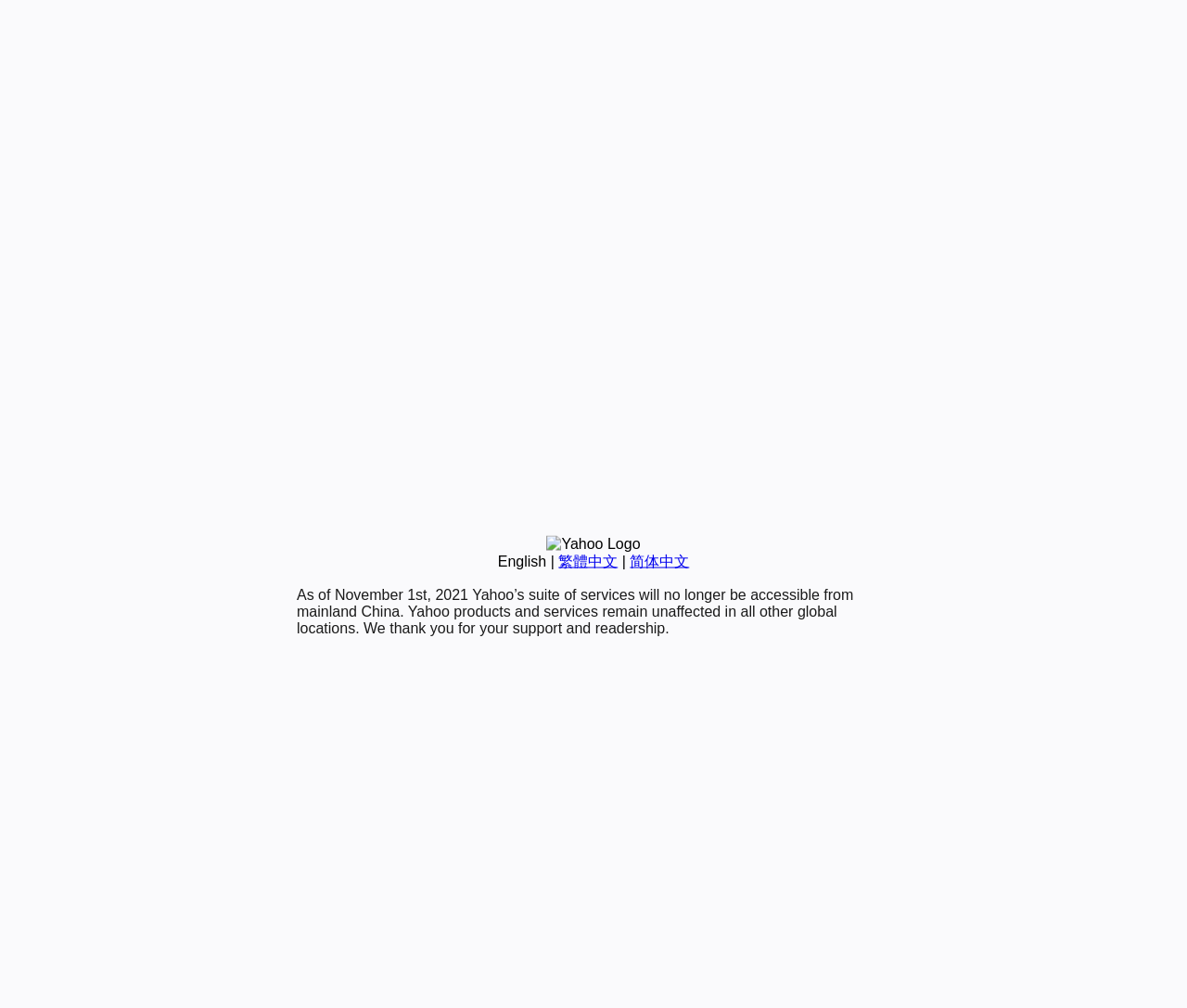For the following element description, predict the bounding box coordinates in the format (top-left x, top-left y, bottom-right x, bottom-right y). All values should be floating point numbers between 0 and 1. Description: OUR PHILOSOPHY

None